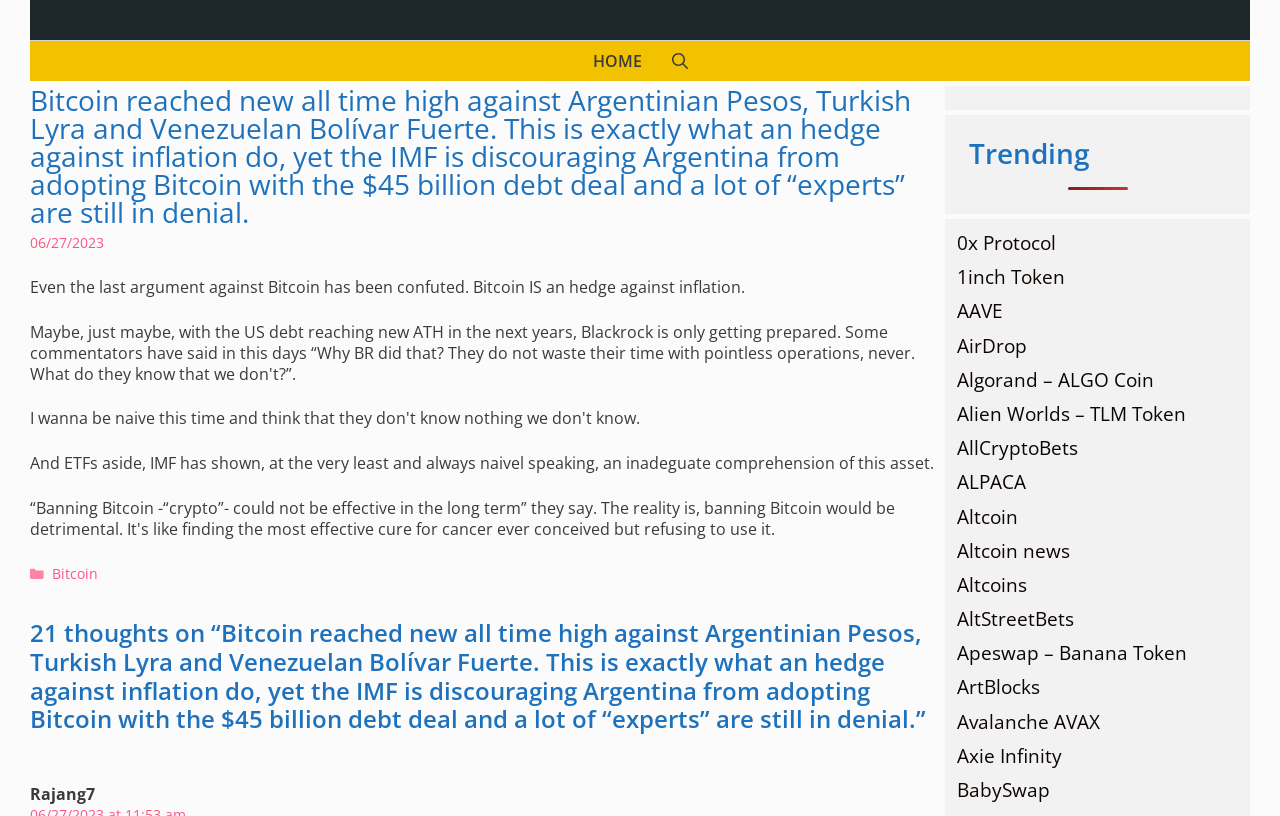Could you provide the bounding box coordinates for the portion of the screen to click to complete this instruction: "View the newsletter"?

None